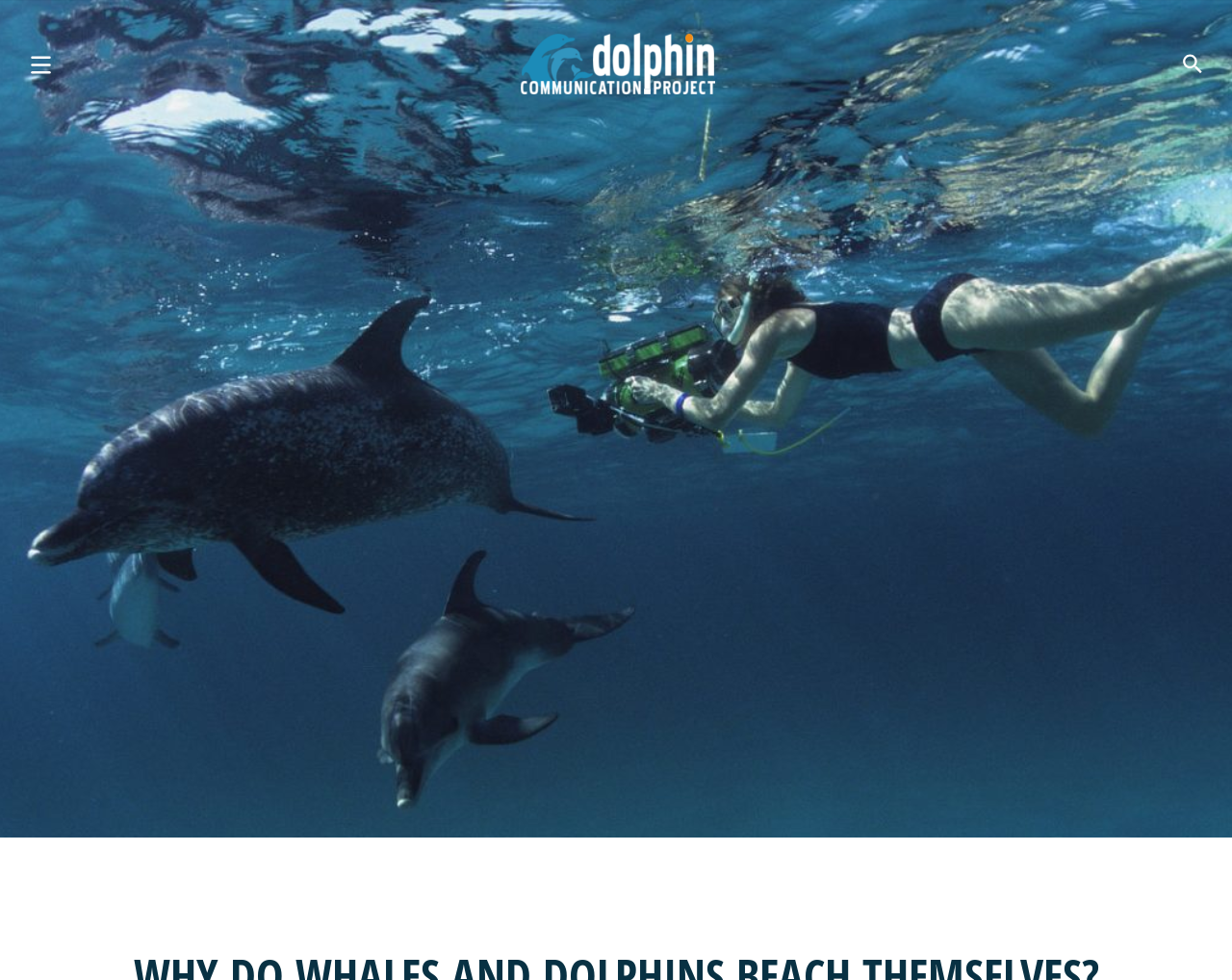Please provide the main heading of the webpage content.

WHY DO WHALES AND DOLPHINS BEACH THEMSELVES?